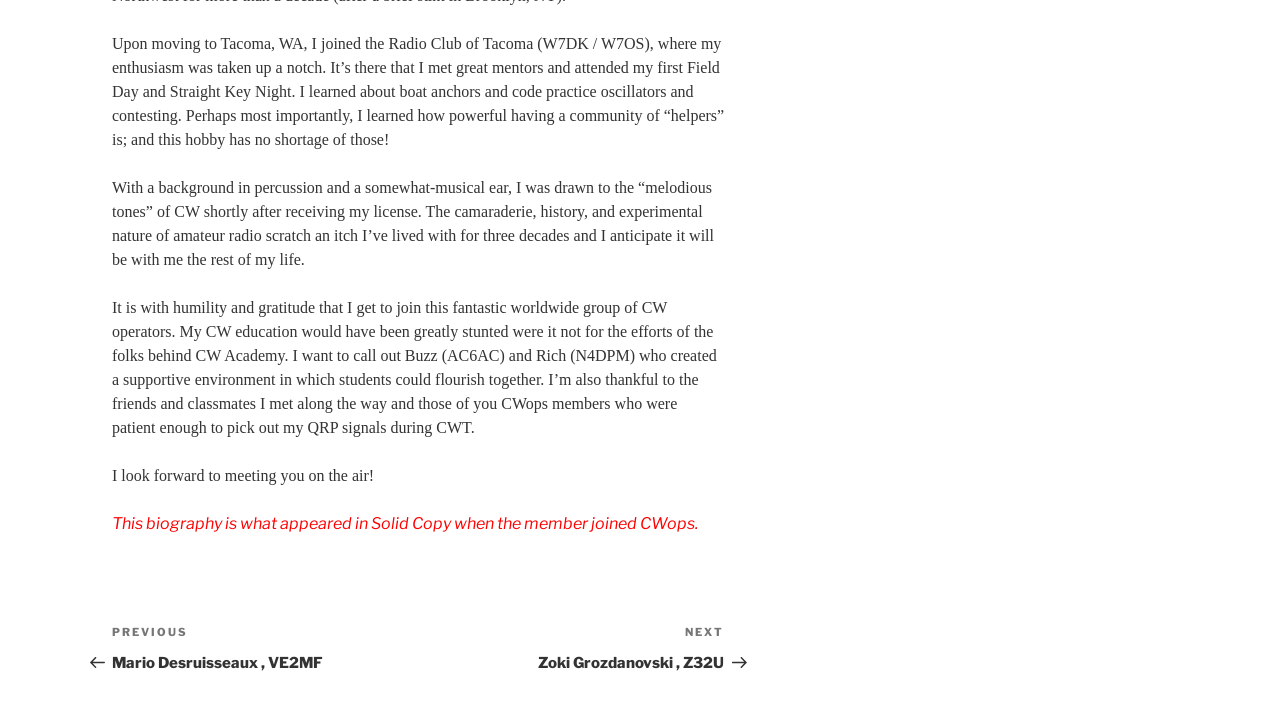What are the navigation options?
From the screenshot, provide a brief answer in one word or phrase.

Posts